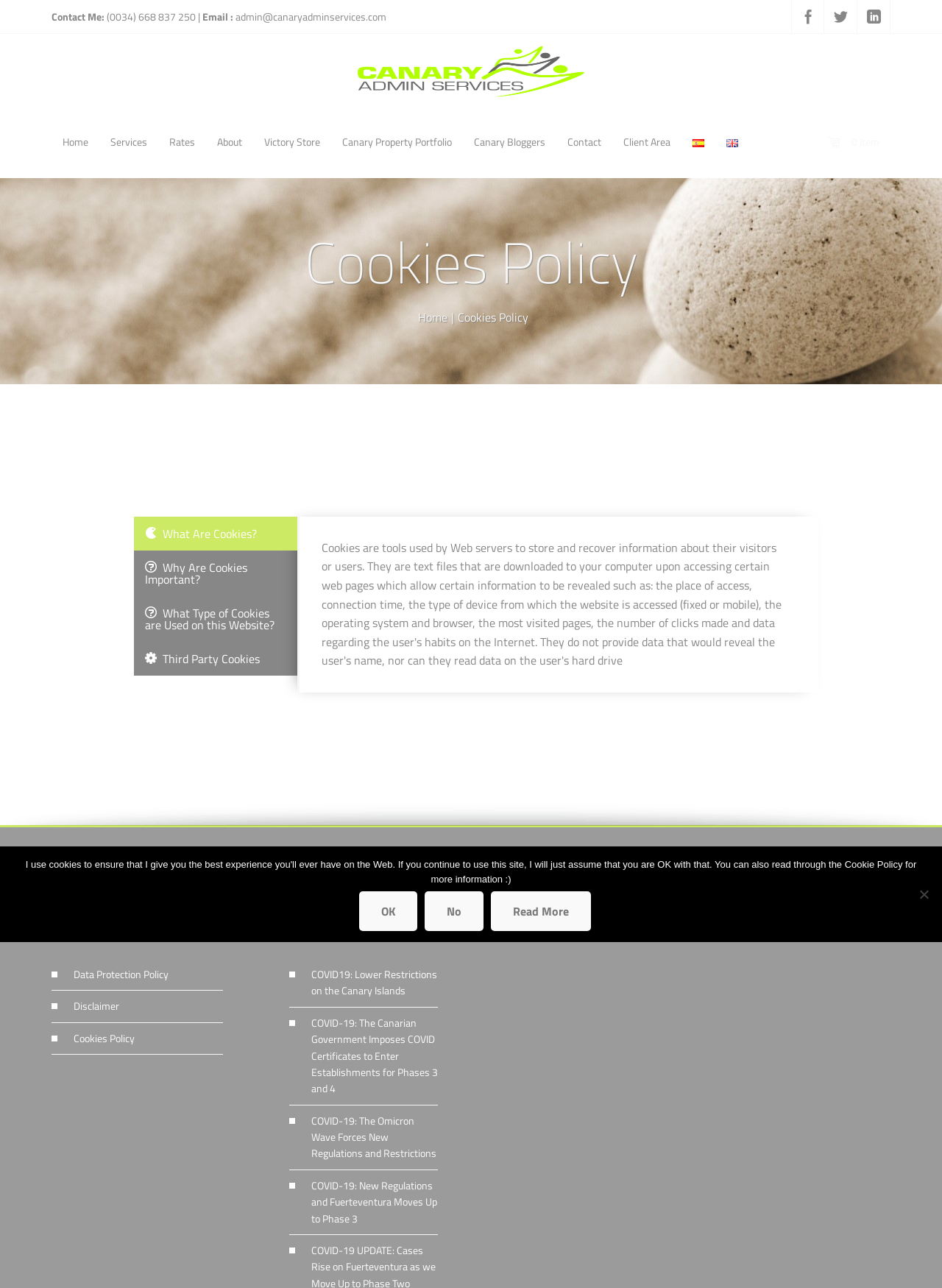Identify the bounding box coordinates for the region to click in order to carry out this instruction: "View Company Information". Provide the coordinates using four float numbers between 0 and 1, formatted as [left, top, right, bottom].

[0.055, 0.694, 0.236, 0.71]